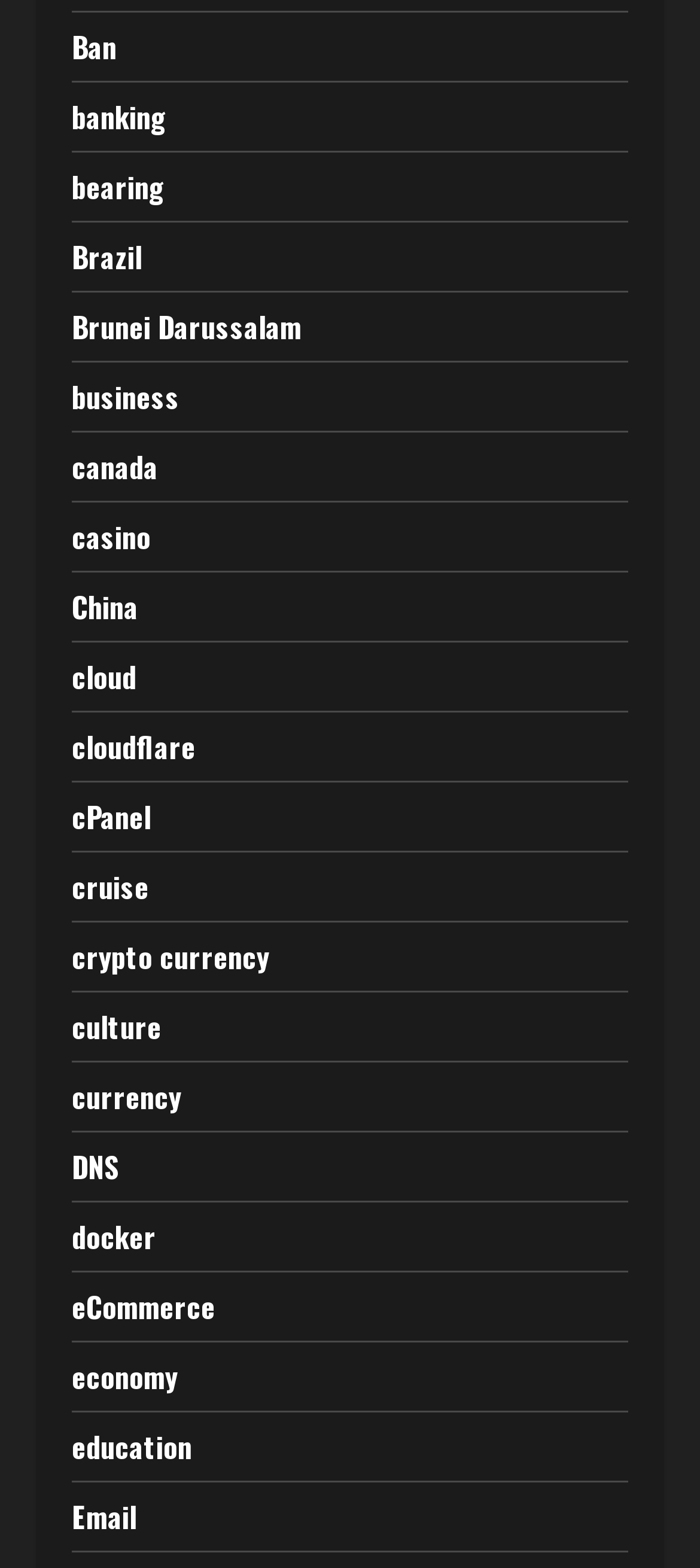Can you provide the bounding box coordinates for the element that should be clicked to implement the instruction: "read about economy"?

[0.103, 0.864, 0.254, 0.891]